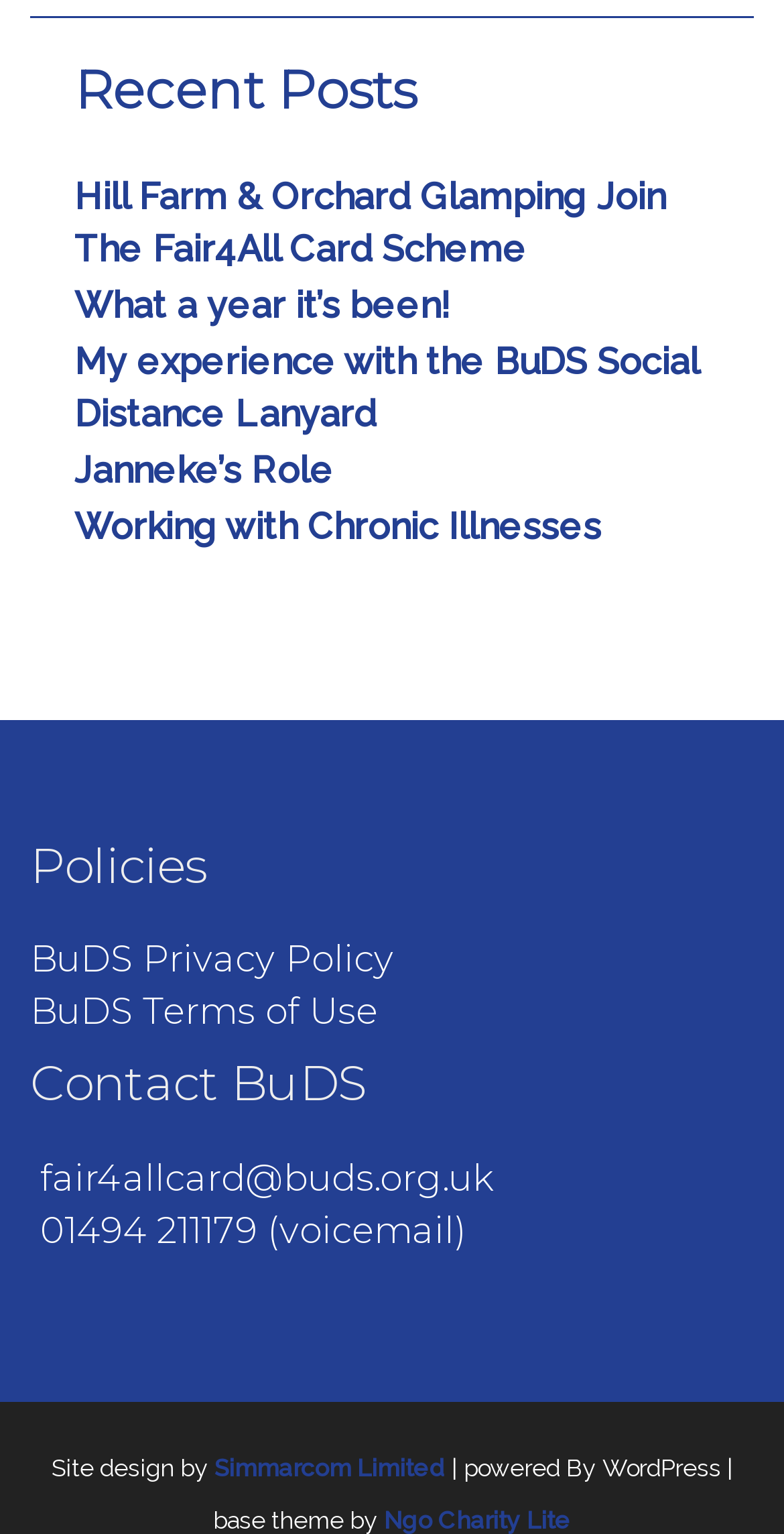Identify the bounding box coordinates of the element to click to follow this instruction: 'Contact BuDS via email'. Ensure the coordinates are four float values between 0 and 1, provided as [left, top, right, bottom].

[0.051, 0.754, 0.631, 0.783]